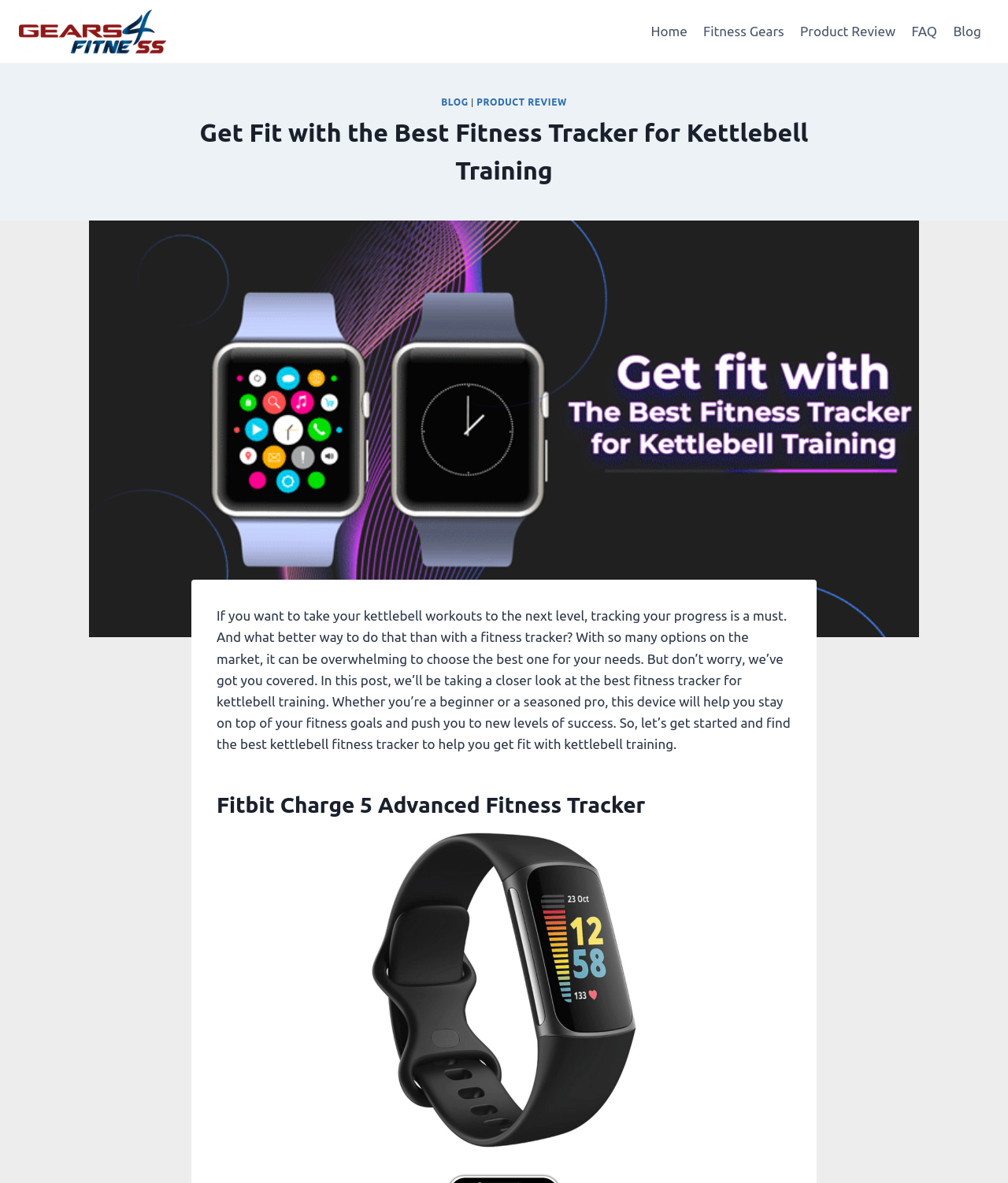Provide the bounding box coordinates of the section that needs to be clicked to accomplish the following instruction: "Read the blog."

[0.438, 0.082, 0.465, 0.09]